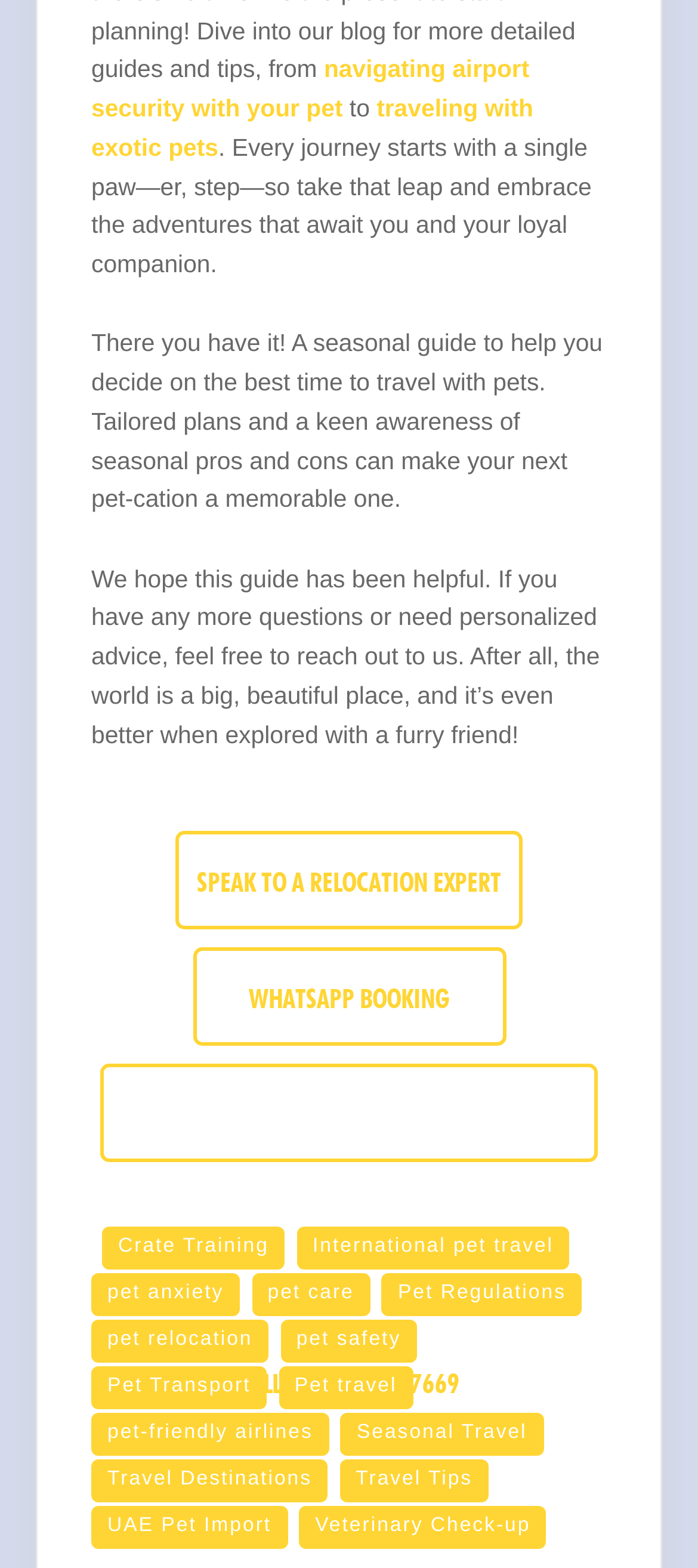What is the format of the phone number provided on the webpage?
Your answer should be a single word or phrase derived from the screenshot.

+971559927669